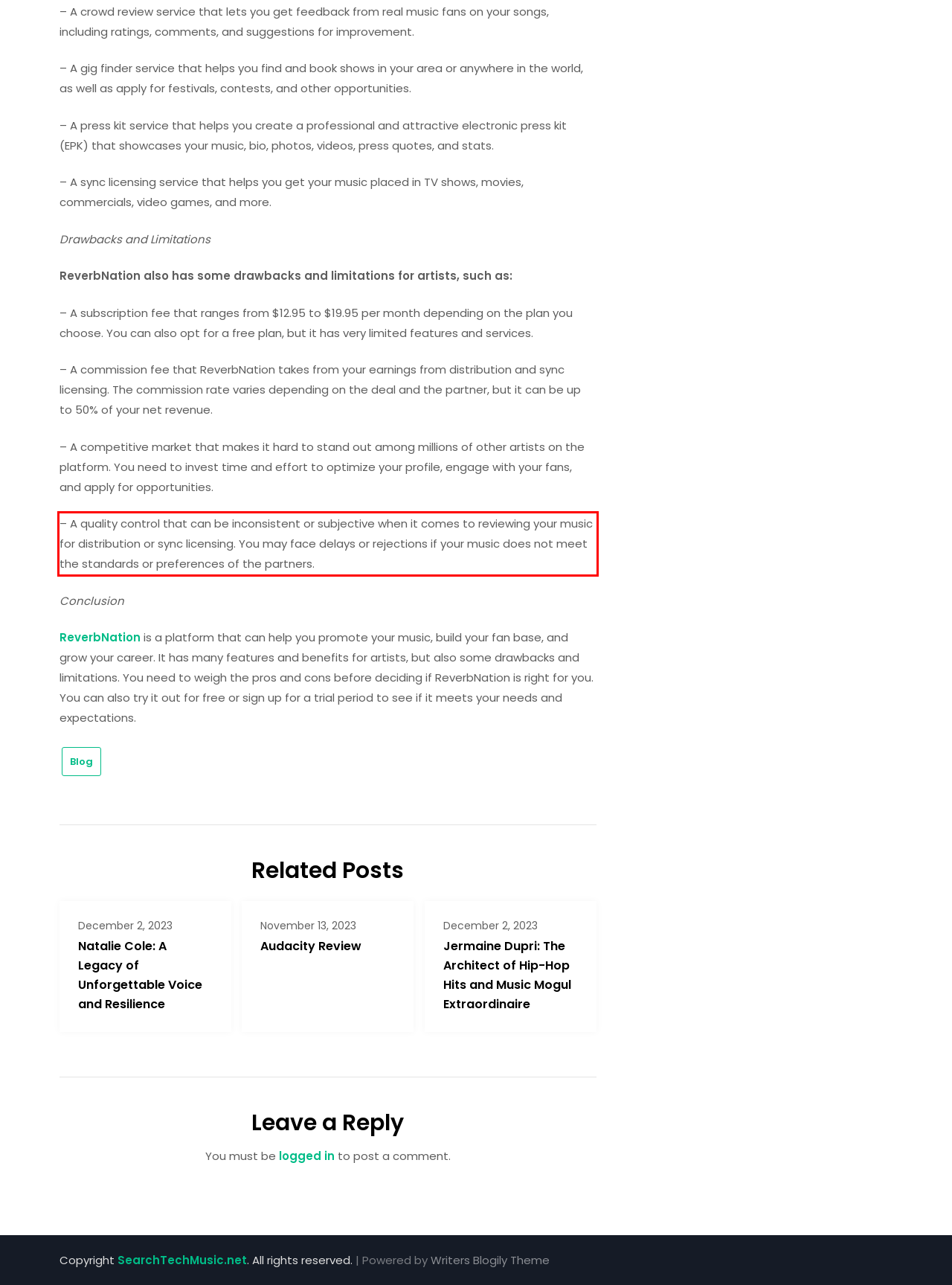Given the screenshot of a webpage, identify the red rectangle bounding box and recognize the text content inside it, generating the extracted text.

– A quality control that can be inconsistent or subjective when it comes to reviewing your music for distribution or sync licensing. You may face delays or rejections if your music does not meet the standards or preferences of the partners.